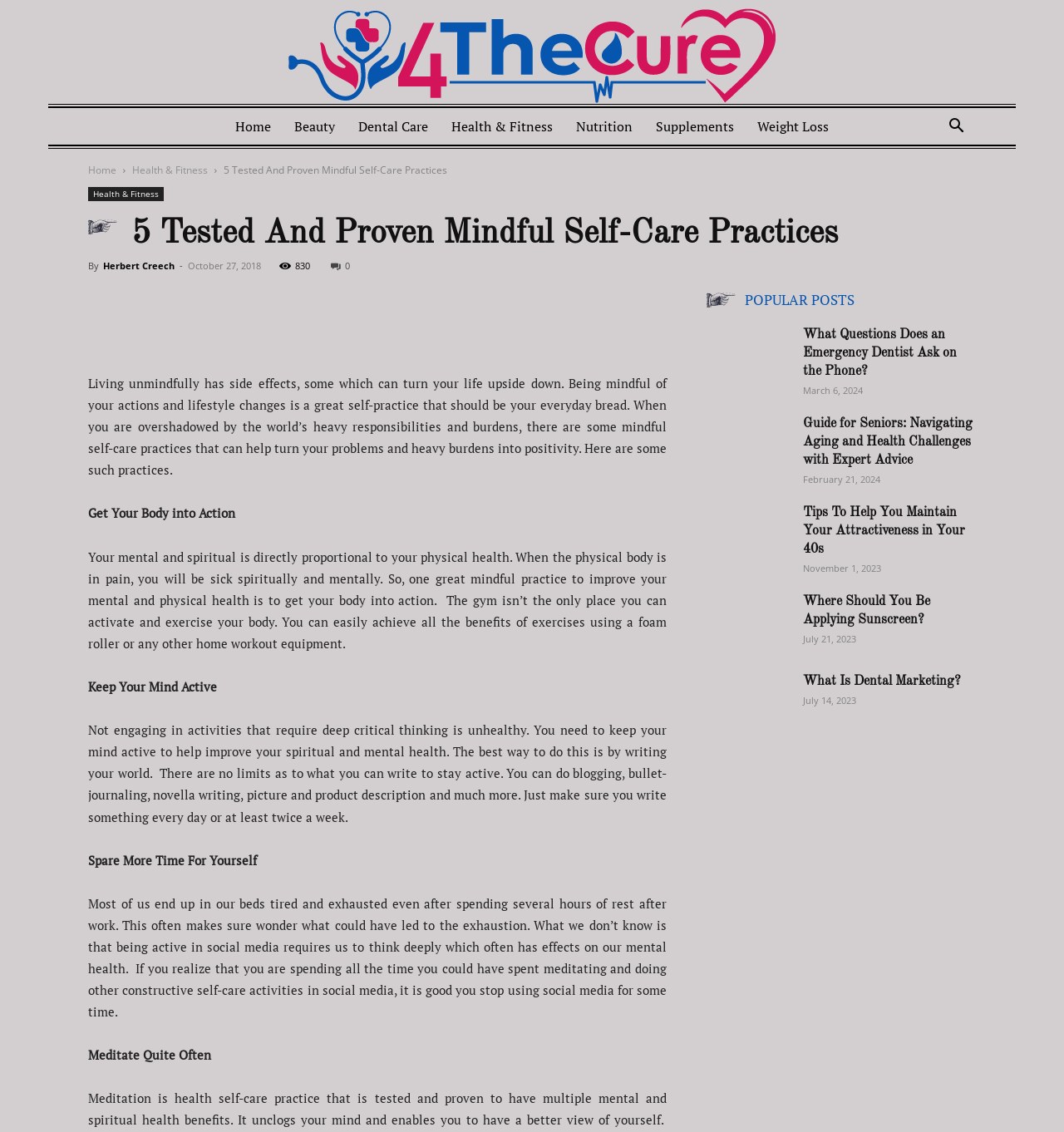What are some popular posts on this webpage?
Examine the image closely and answer the question with as much detail as possible.

The webpage has a section titled 'POPULAR POSTS' that lists several articles, including 'Dentist', 'Health Crisis', 'Attractiveness', 'Sunscreen', and 'Dental Marketing', which are likely popular topics on the website.